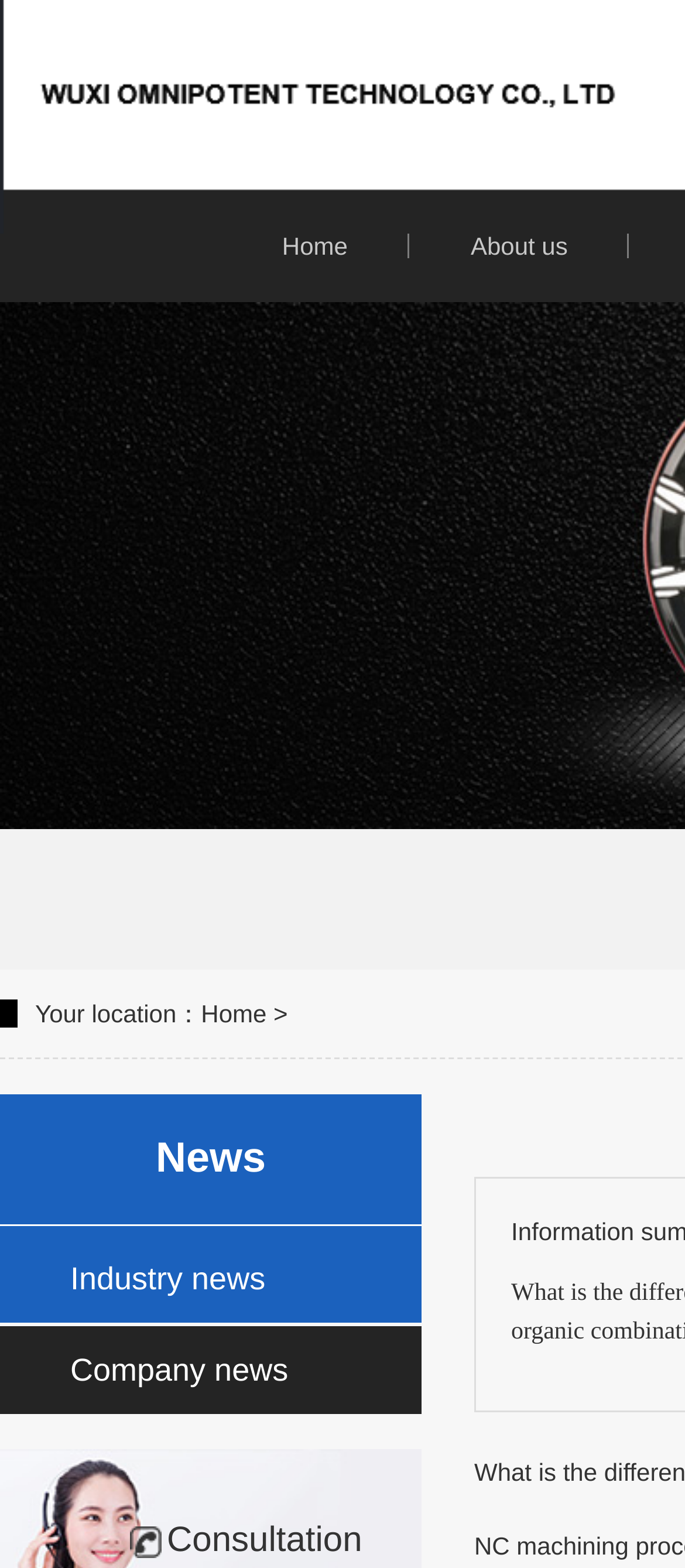Construct a comprehensive description capturing every detail on the webpage.

The webpage appears to be a news article or blog post from Wuxi omnipotent Technology Co., Ltd, with a focus on the difference between NC machining and traditional machining. 

At the top left of the page, there is a logo of Wuxi omnipotent Technology Co., Ltd, which is an image linked to the company's homepage. Next to the logo, there is a text link to the company's homepage. 

On the top right, there are two text links, "Home" and "About us", which are likely part of the website's navigation menu. 

Below the navigation menu, there is a section indicating the user's location, with a text "Your location：" followed by a link to the "Home" page. 

The main content of the page is divided into sections, with headings "News", "Industry news", and "Company news" from top to bottom. The "Industry news" section has a link to more industry news, and the "Company news" section has a link to more company news.